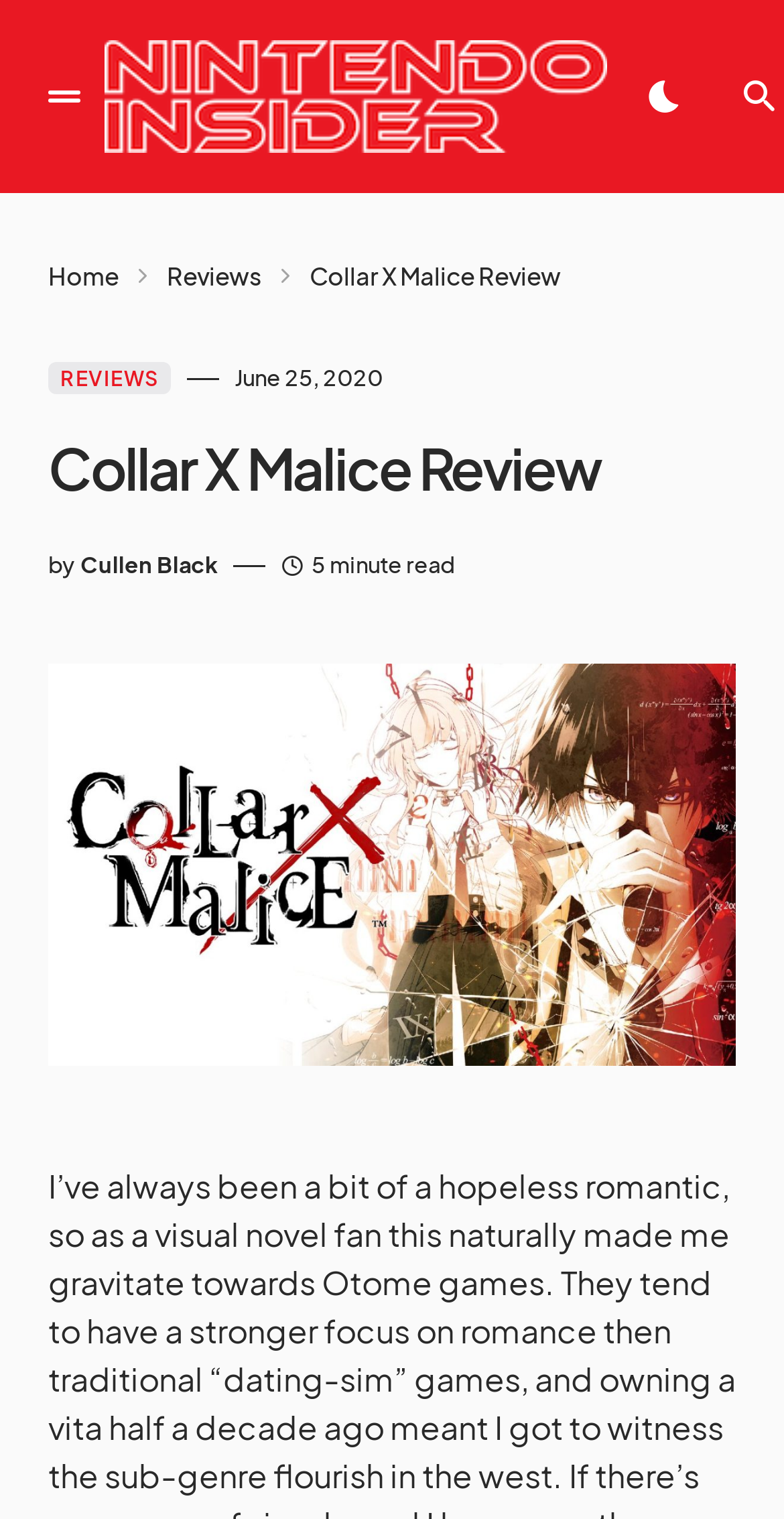Describe all the key features and sections of the webpage thoroughly.

The webpage is a review of the visual novel game "Collar X Malice" on the Nintendo Switch console. At the top left, there is a button with no text, and next to it, a link to "Nintendo Insider" with an accompanying image of the same name. On the top right, there is another button with two icons. Below these buttons, there are several links, including "Home", "Reviews", and "REVIEWS", which are aligned horizontally. 

To the right of these links, the title "Collar X Malice Review" is displayed prominently. Below the title, the date "June 25, 2020" is shown, followed by the author's name, "Cullen Black", and a note indicating that the review is a "5 minute read". 

The main content of the review is accompanied by a large banner image at the top, which takes up most of the width of the page. The image is likely related to the game "Collar X Malice".